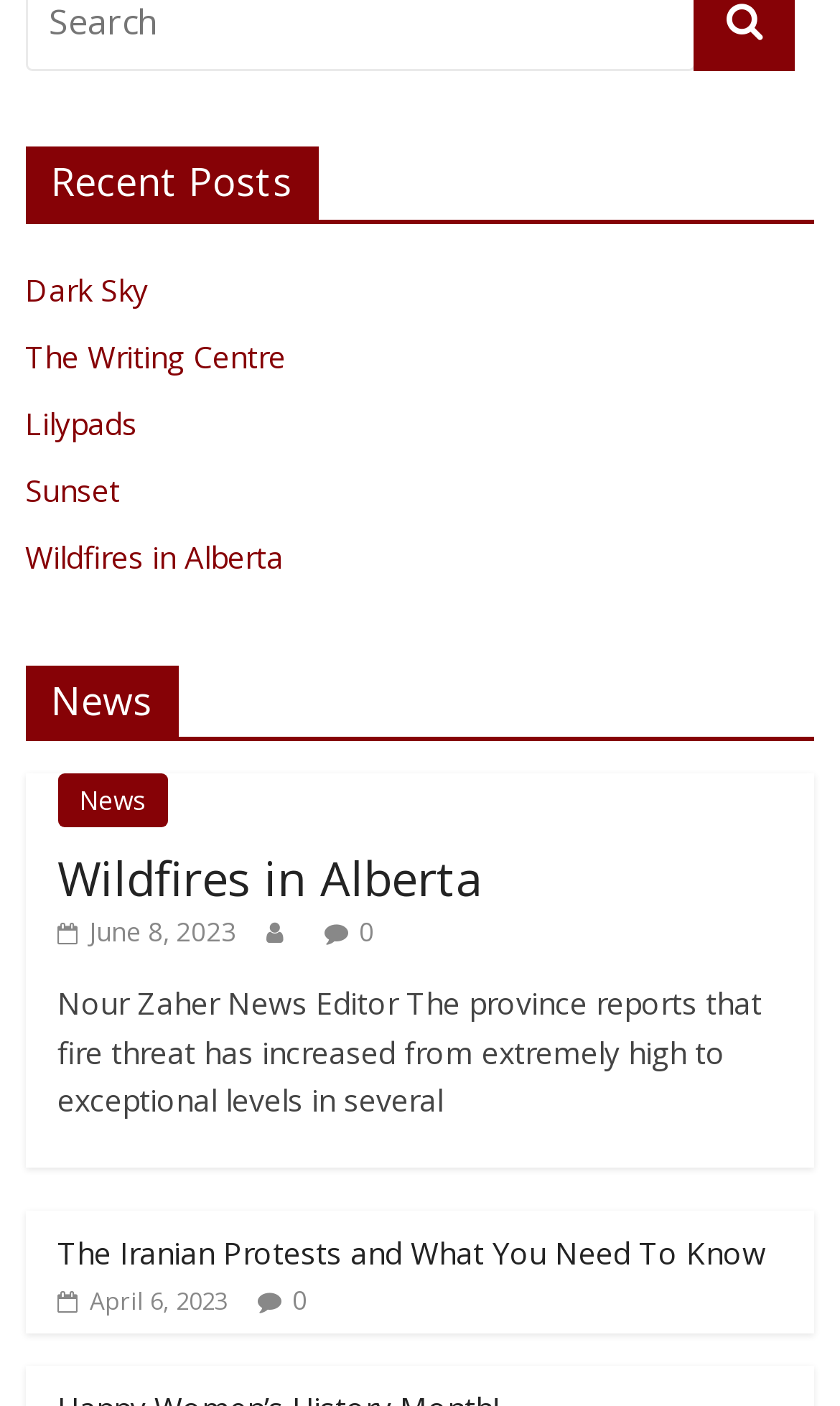Who is the author of the article 'Wildfires in Alberta'?
Answer the question with a detailed explanation, including all necessary information.

I looked at the text next to the article 'Wildfires in Alberta' and saw that it says 'Nour Zaher News Editor', indicating that Nour Zaher is the author of the article.